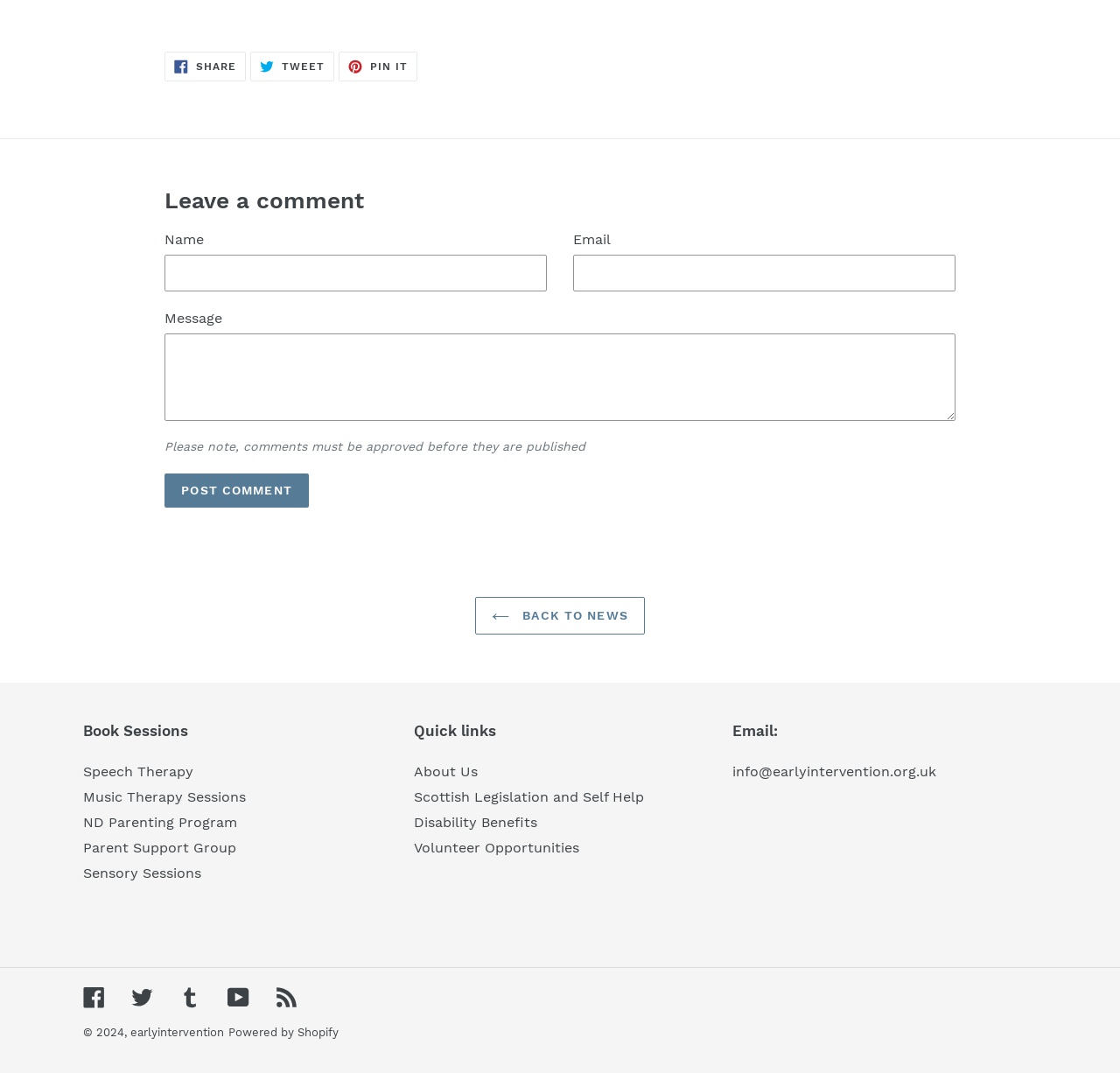Using the information from the screenshot, answer the following question thoroughly:
What is the purpose of the comment section?

The comment section is headed by 'Leave a comment' and has fields for Name, Email, and Message, indicating that it is for users to leave comments or feedback.